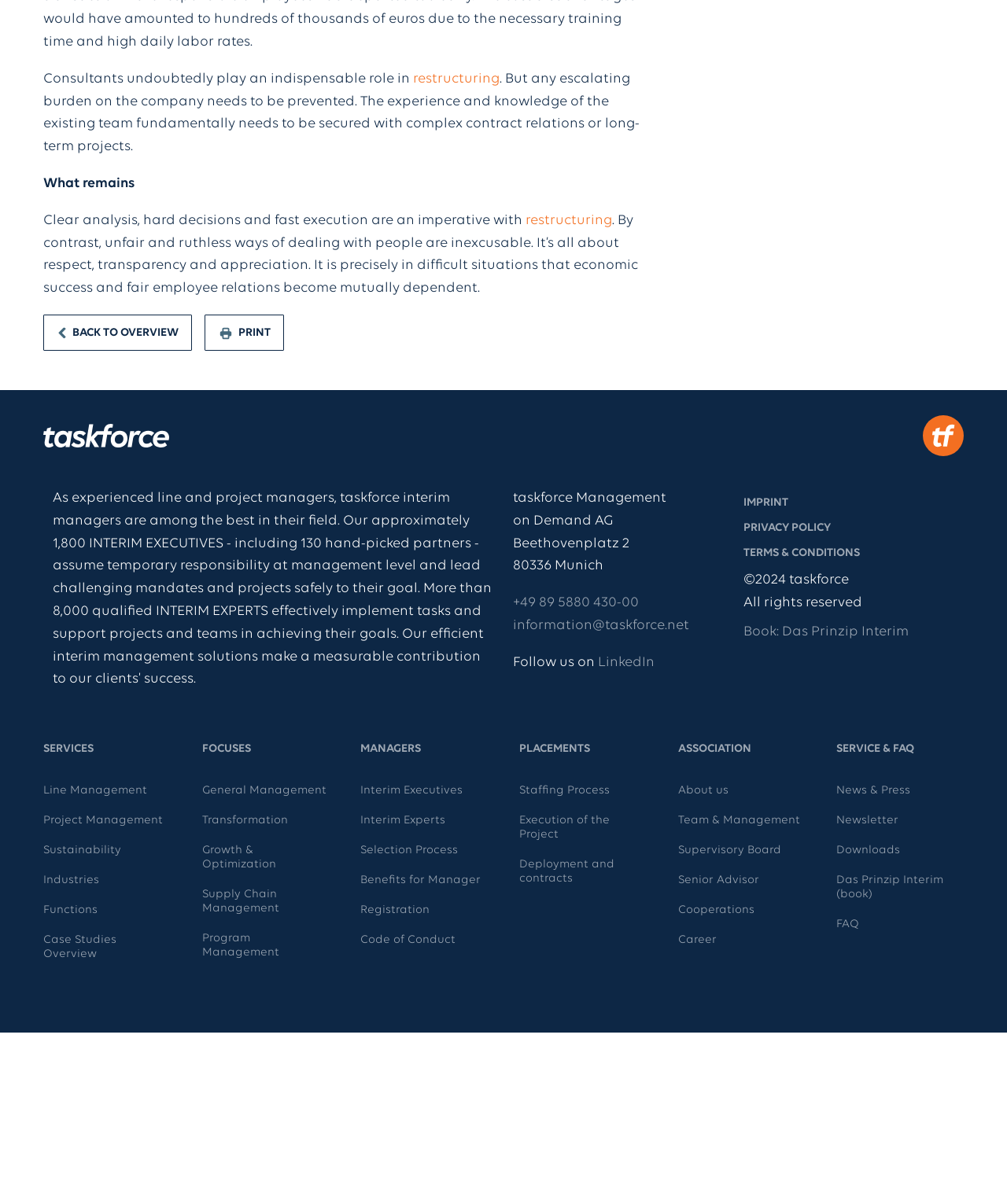Pinpoint the bounding box coordinates for the area that should be clicked to perform the following instruction: "Follow taskforce on LinkedIn".

[0.594, 0.544, 0.65, 0.556]